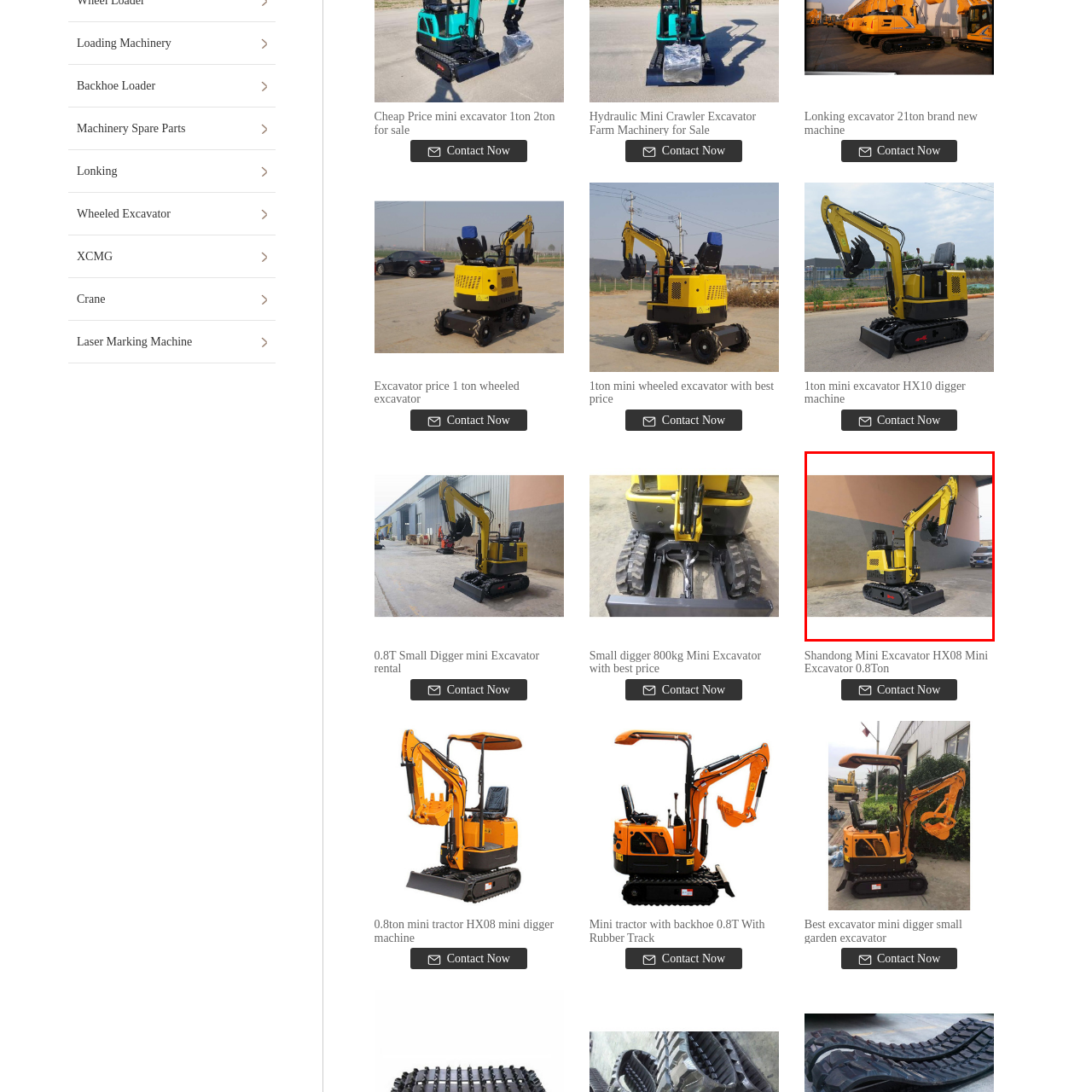View the section of the image outlined in red, What is the excavator's hydraulic arm equipped with? Provide your response in a single word or brief phrase.

Bucket attachment